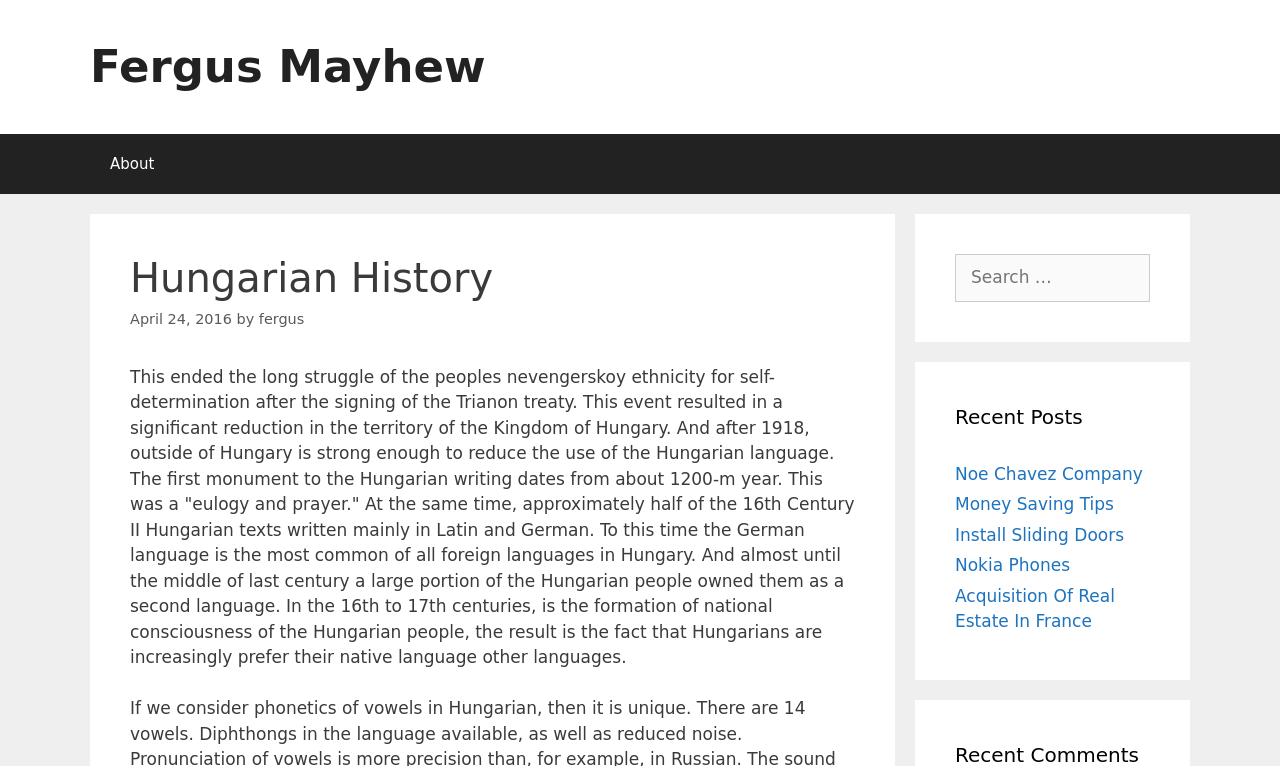Find the bounding box coordinates of the element I should click to carry out the following instruction: "Visit the 'Noe Chavez Company' page".

[0.746, 0.605, 0.893, 0.631]